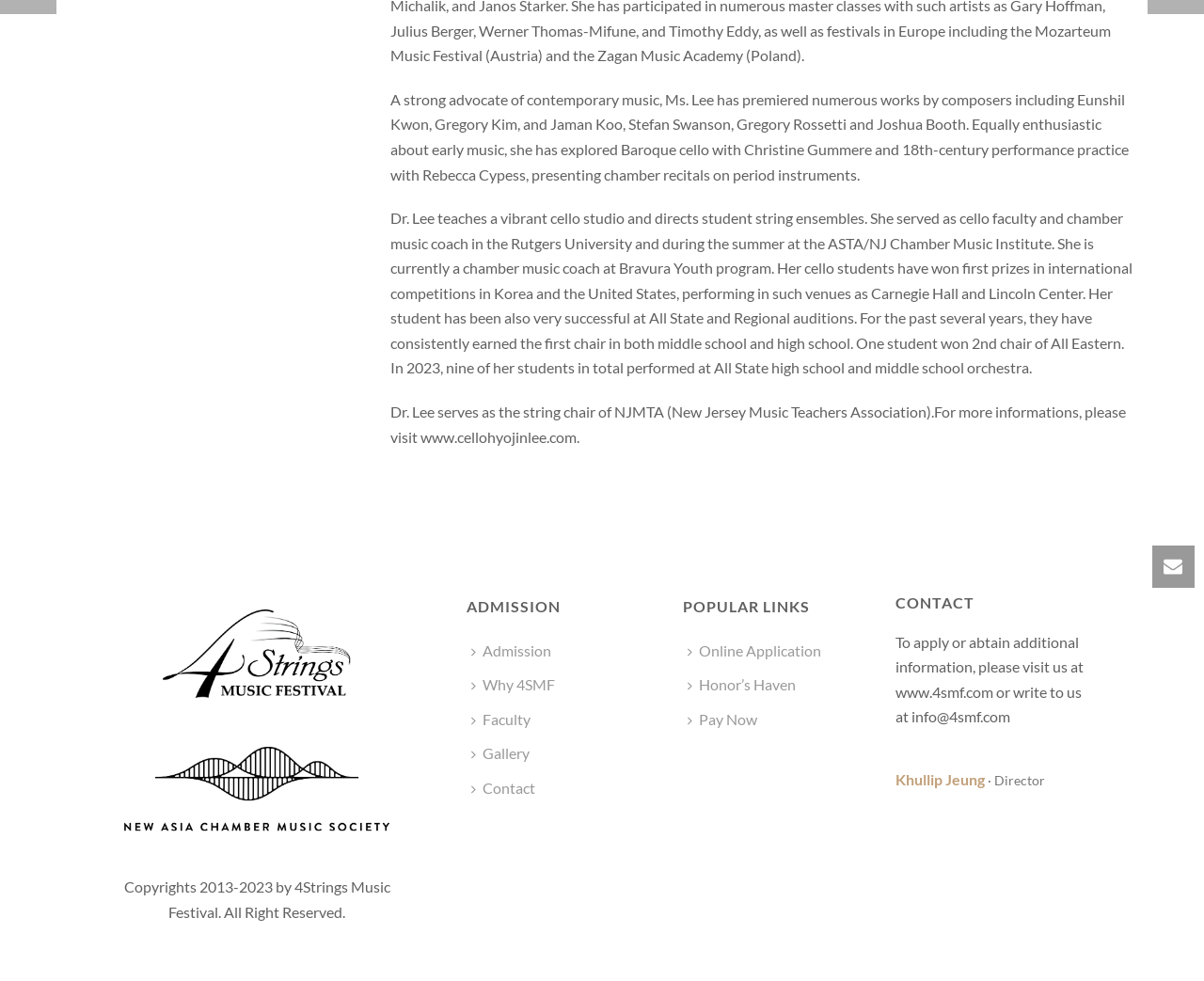Identify the bounding box coordinates for the UI element described as: "Admission". The coordinates should be provided as four floats between 0 and 1: [left, top, right, bottom].

[0.388, 0.646, 0.47, 0.681]